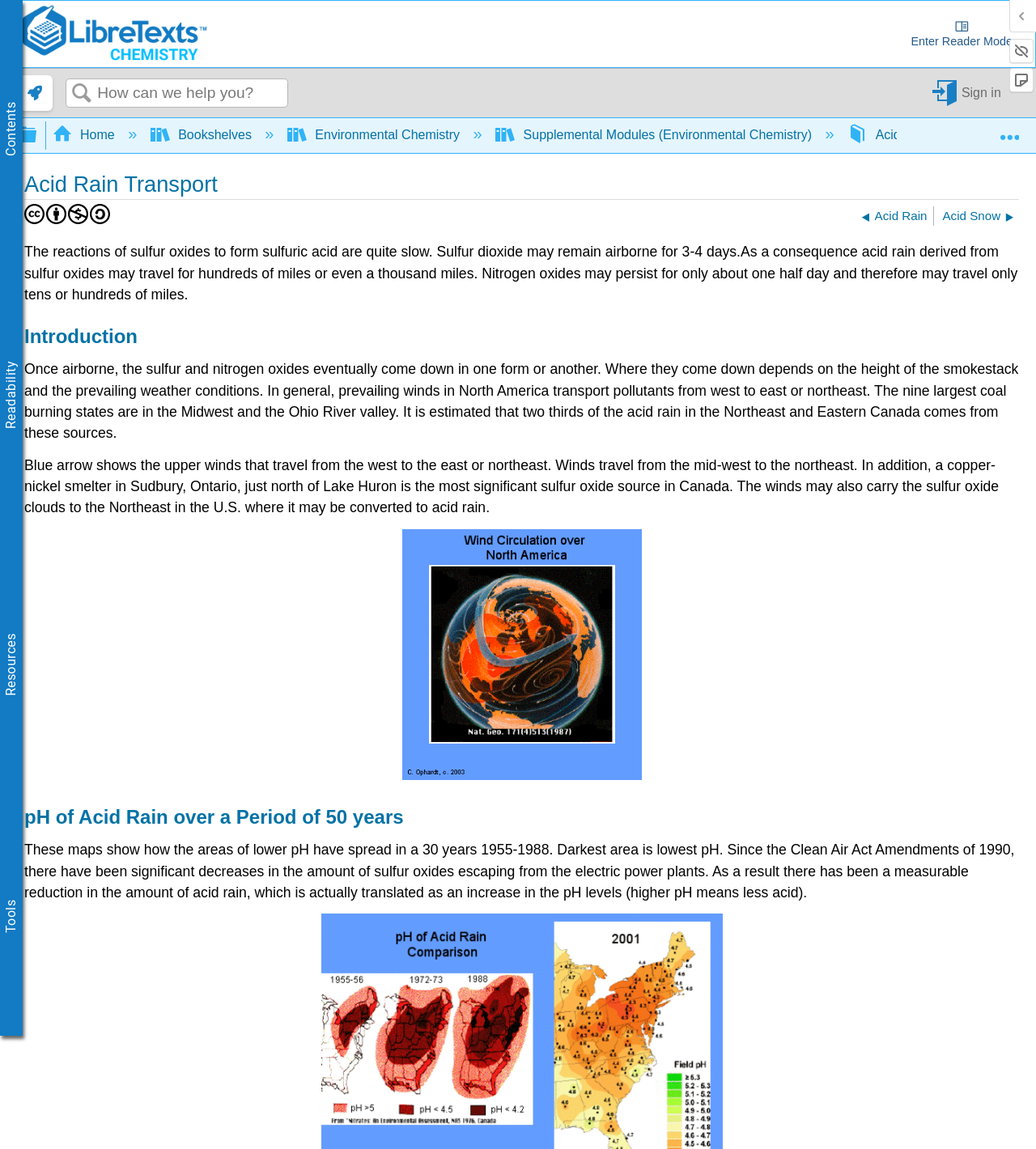Use a single word or phrase to answer this question: 
What is the direction of the prevailing winds in North America?

West to east or northeast